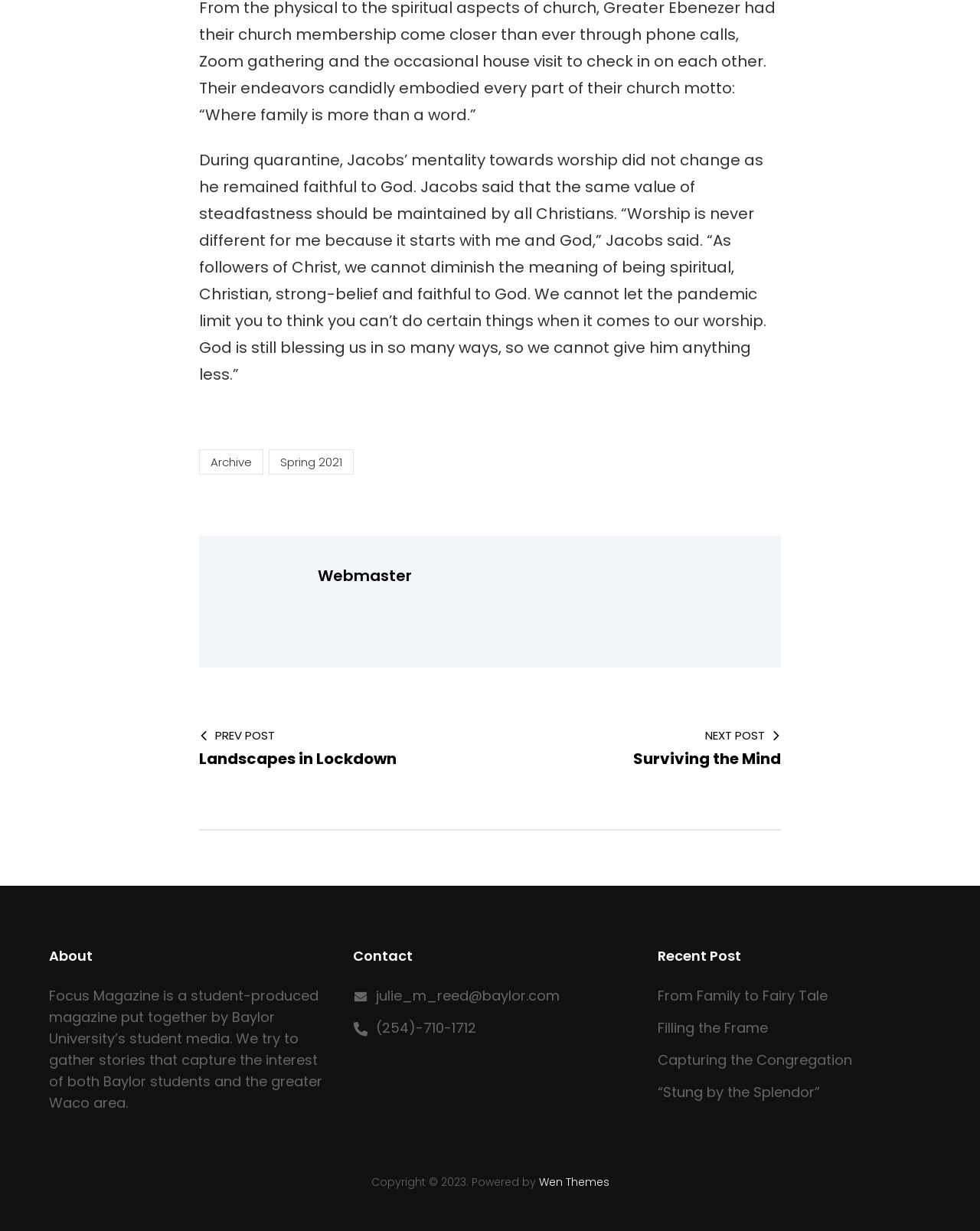Please determine the bounding box coordinates for the element that should be clicked to follow these instructions: "View the recent post 'From Family to Fairy Tale'".

[0.671, 0.801, 0.844, 0.817]